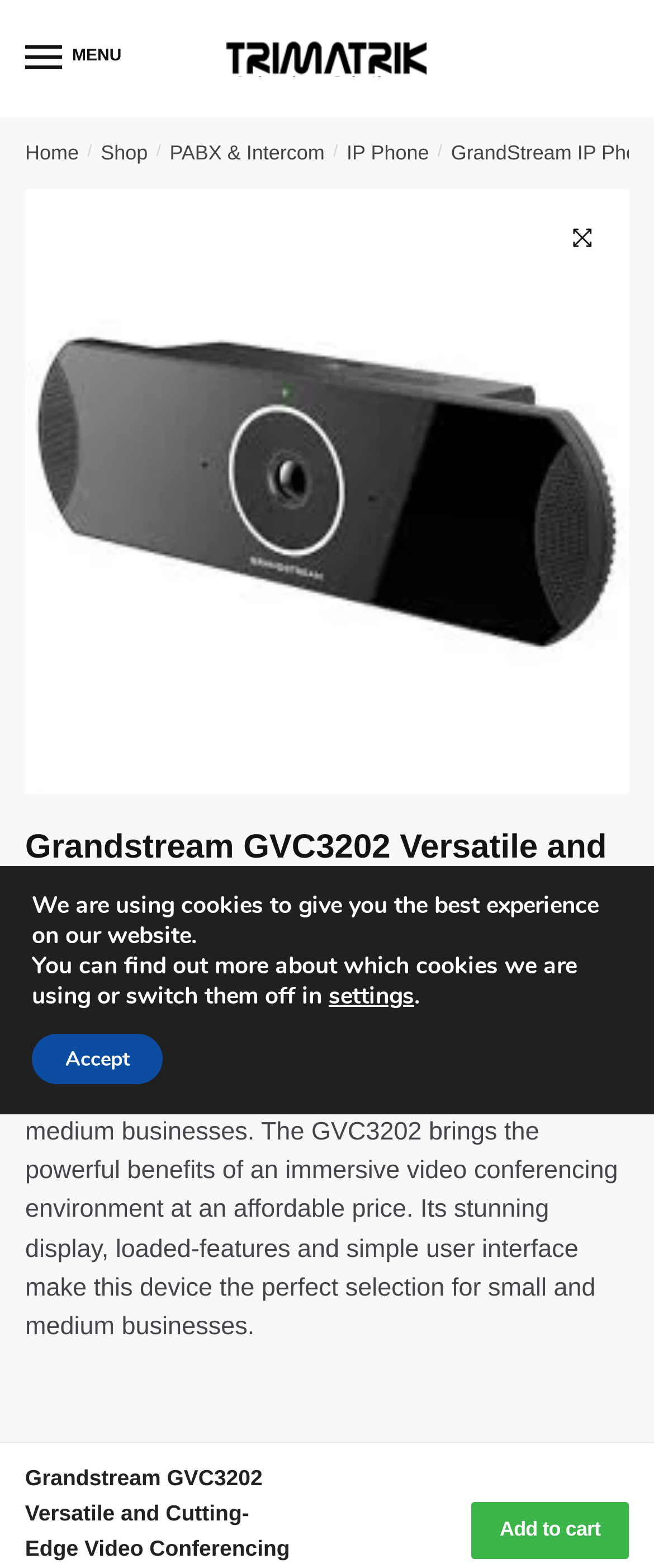Please locate and retrieve the main header text of the webpage.

Grandstream GVC3202 Versatile and Cutting-Edge Video Conferencing Solution